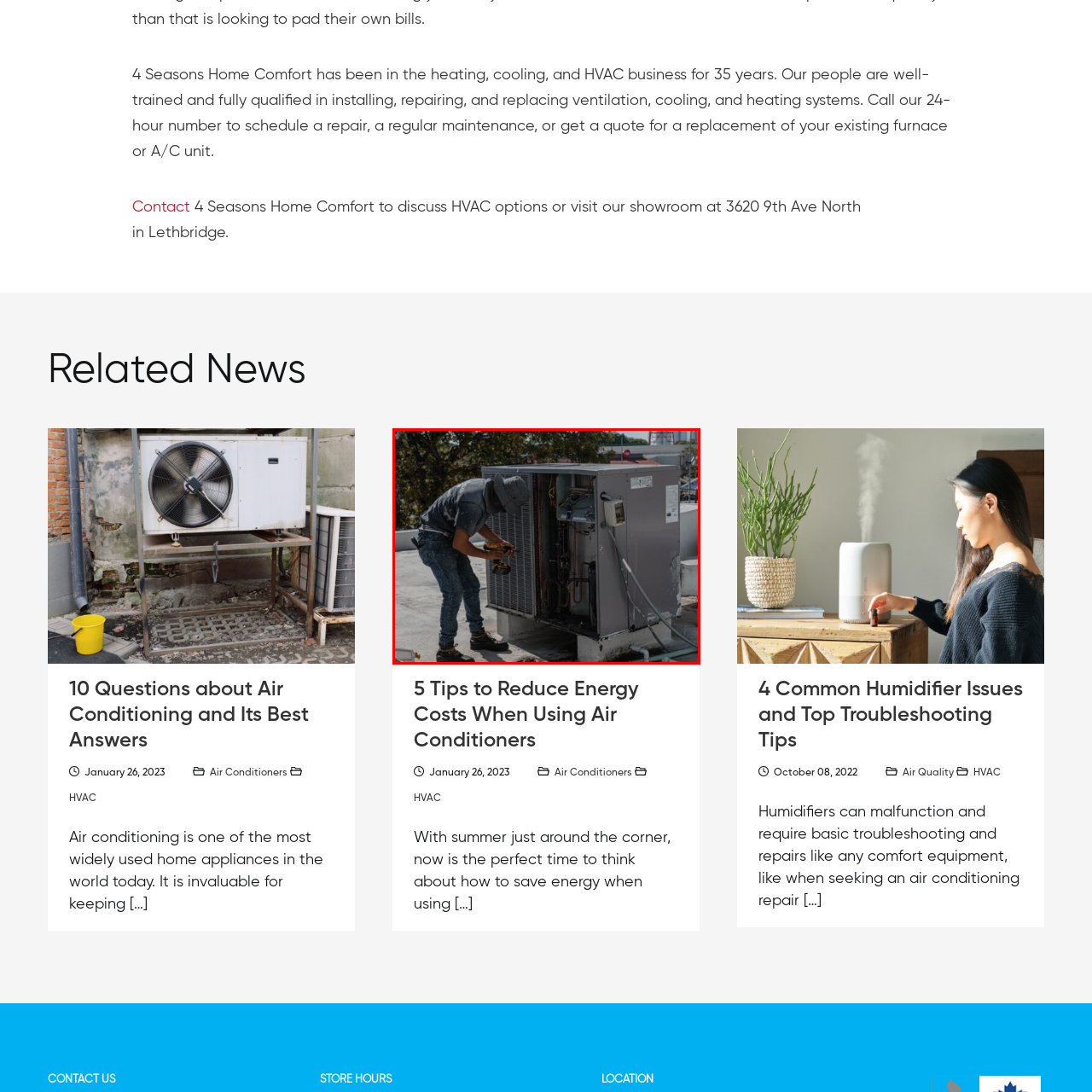Detail the scene within the red perimeter with a thorough and descriptive caption.

A technician is seen performing maintenance work on an air conditioning unit situated on a rooftop. Clad in a grey shirt and a wide-brimmed hat, he is focused on inspecting the internal components of the unit, which is crucial for ensuring optimal performance. The rooftop setting suggests a commercial or residential building, with various structures visible in the background, indicating the importance of HVAC systems in maintaining comfortable living and working environments. This image reflects the essential services provided by HVAC professionals, emphasizing the need for regular maintenance to enhance efficiency and longevity of heating and cooling systems.